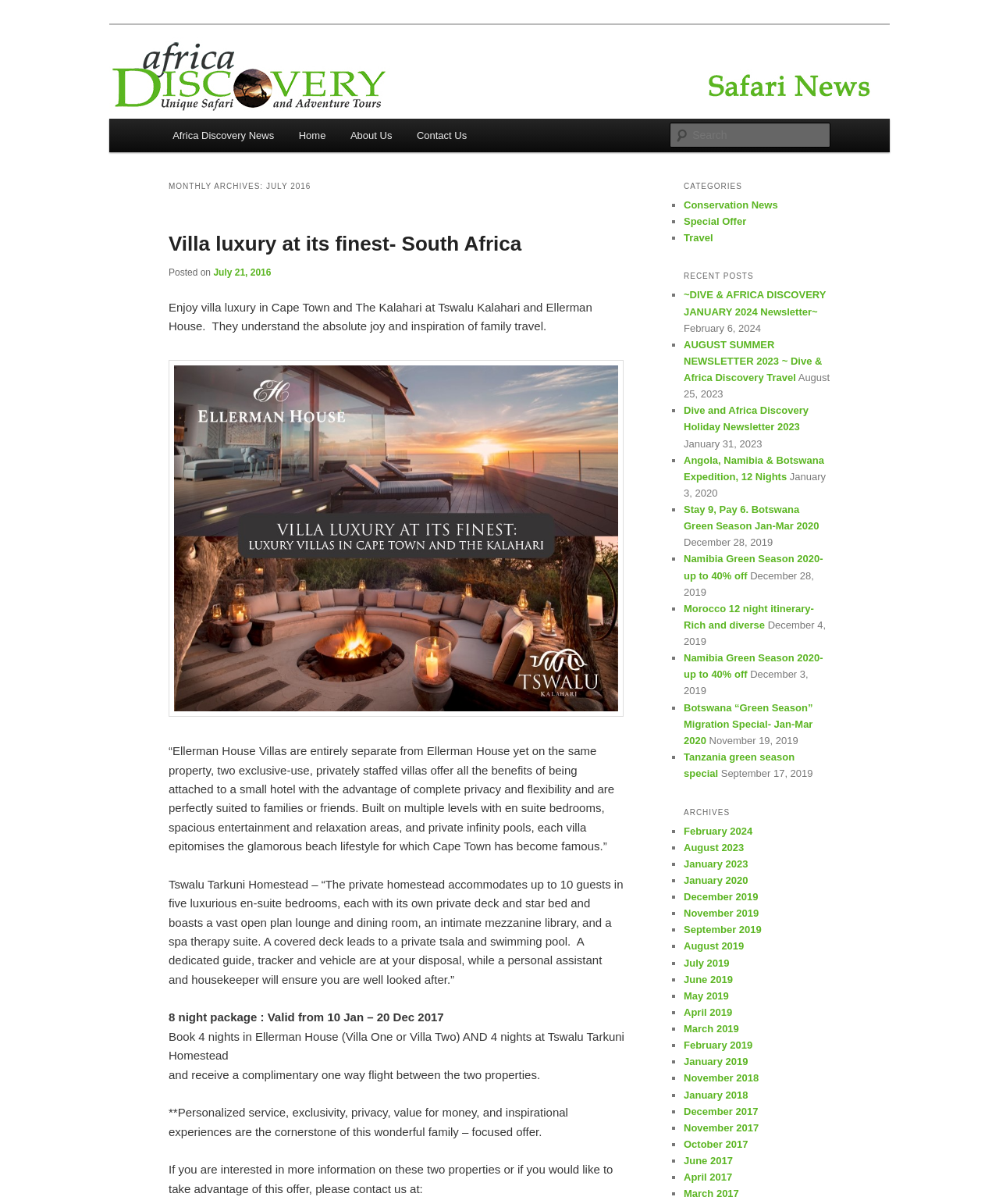Find the bounding box coordinates of the element to click in order to complete the given instruction: "Read about Villa luxury at its finest in South Africa."

[0.169, 0.192, 0.522, 0.212]